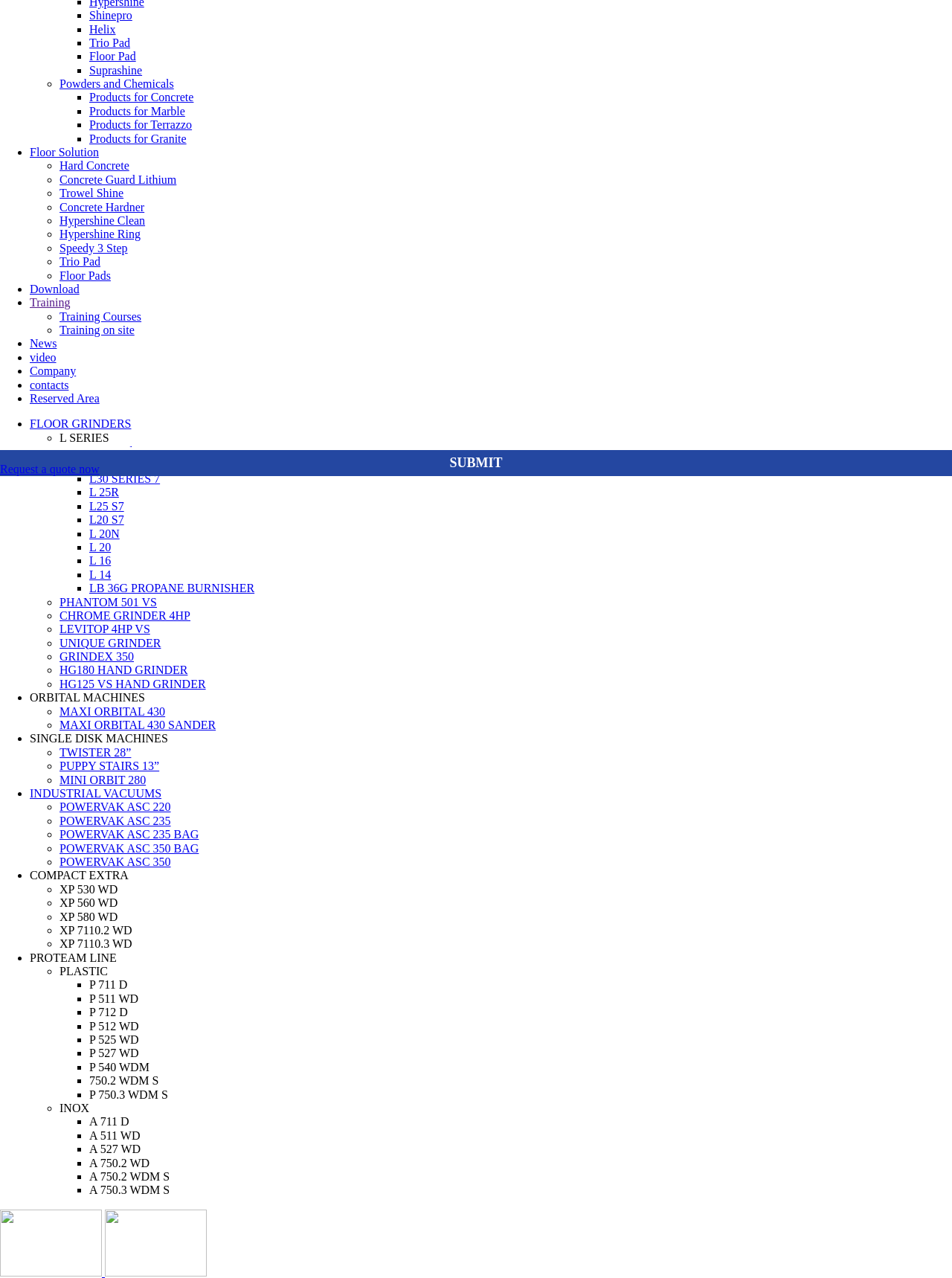Identify the bounding box of the HTML element described as: "MAXI ORBITAL 430 SANDER".

[0.062, 0.562, 0.227, 0.572]